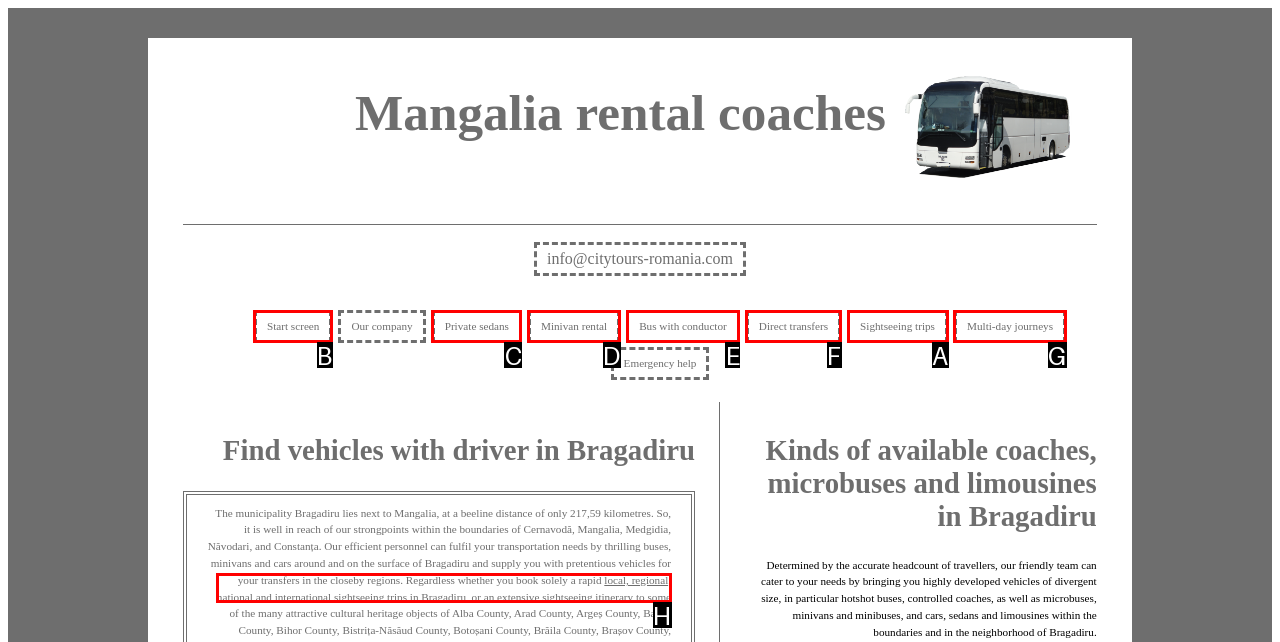Select the UI element that should be clicked to execute the following task: Learn more about sightseeing trips
Provide the letter of the correct choice from the given options.

A